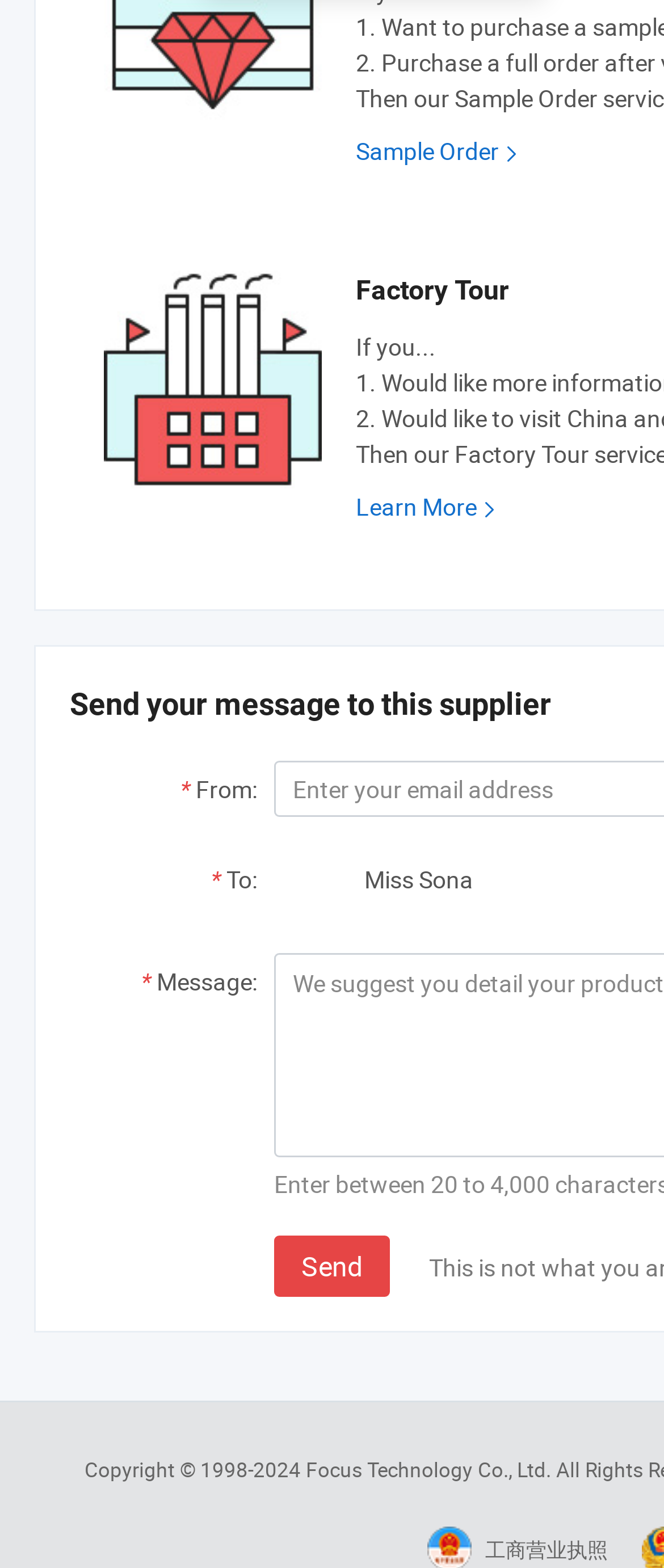Respond with a single word or phrase for the following question: 
What is the name of the supplier?

Focus Technology Co., Ltd.